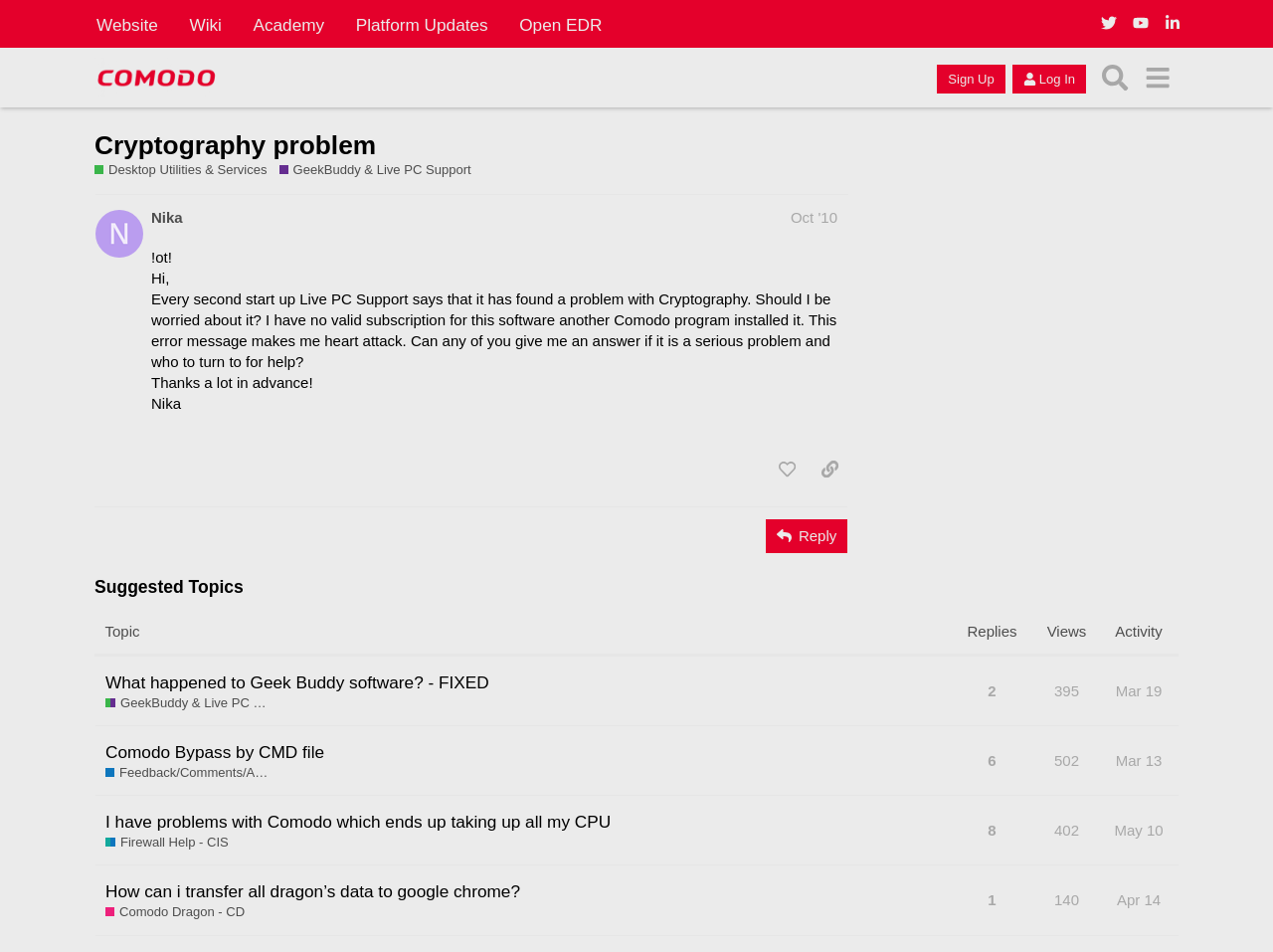Predict the bounding box coordinates for the UI element described as: "Firewall Help - CIS". The coordinates should be four float numbers between 0 and 1, presented as [left, top, right, bottom].

[0.083, 0.876, 0.179, 0.895]